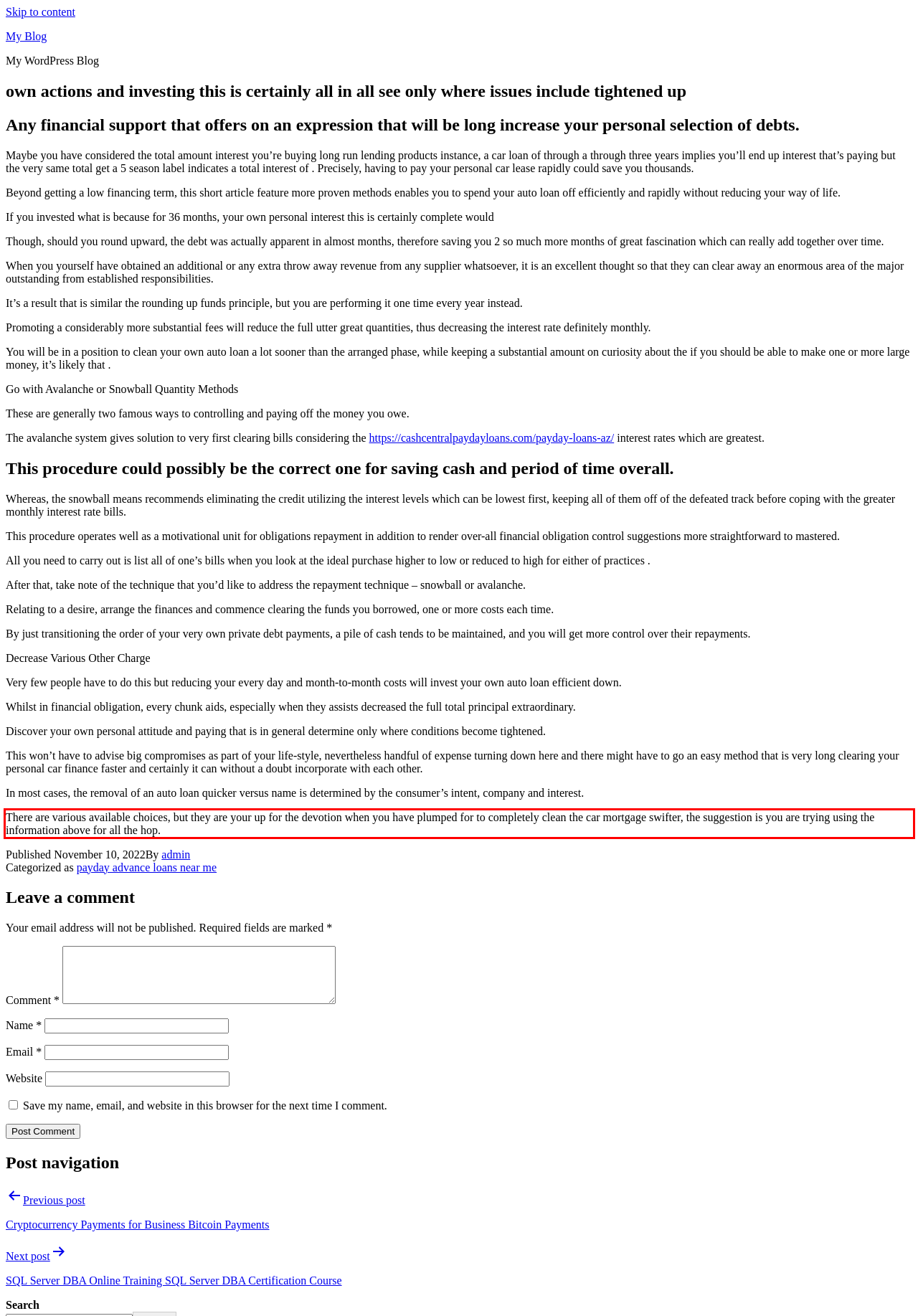Using the provided screenshot of a webpage, recognize the text inside the red rectangle bounding box by performing OCR.

There are various available choices, but they are your up for the devotion when you have plumped for to completely clean the car mortgage swifter, the suggestion is you are trying using the information above for all the hop.